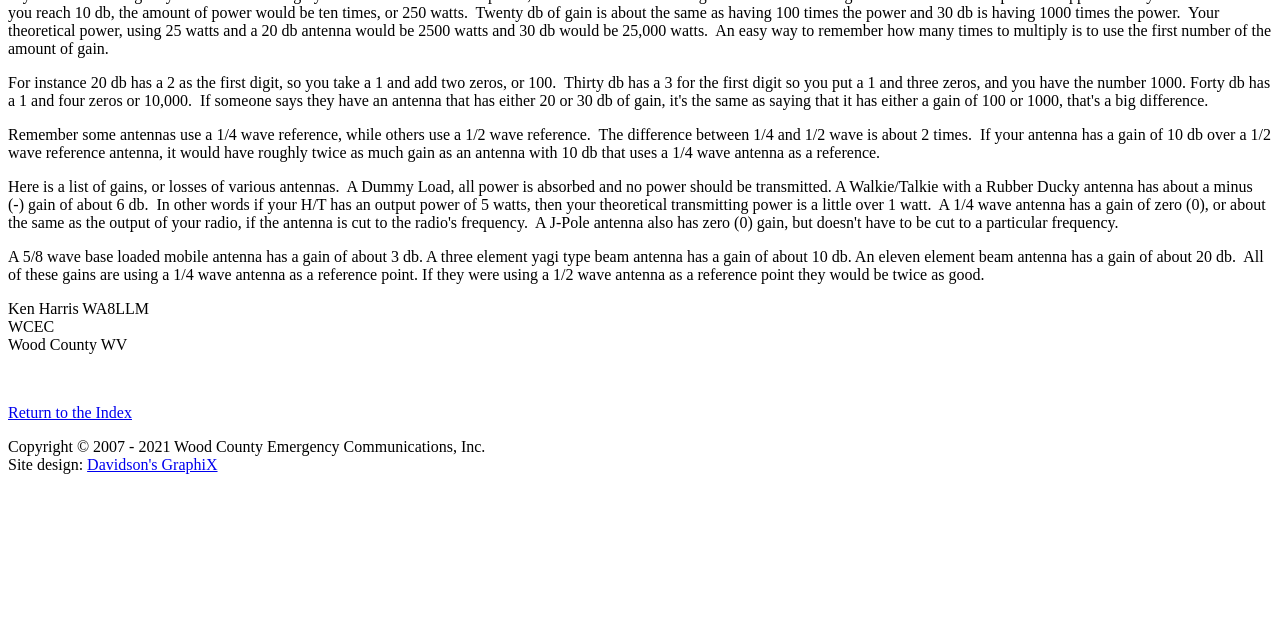Provide the bounding box coordinates of the UI element that matches the description: "About us".

None